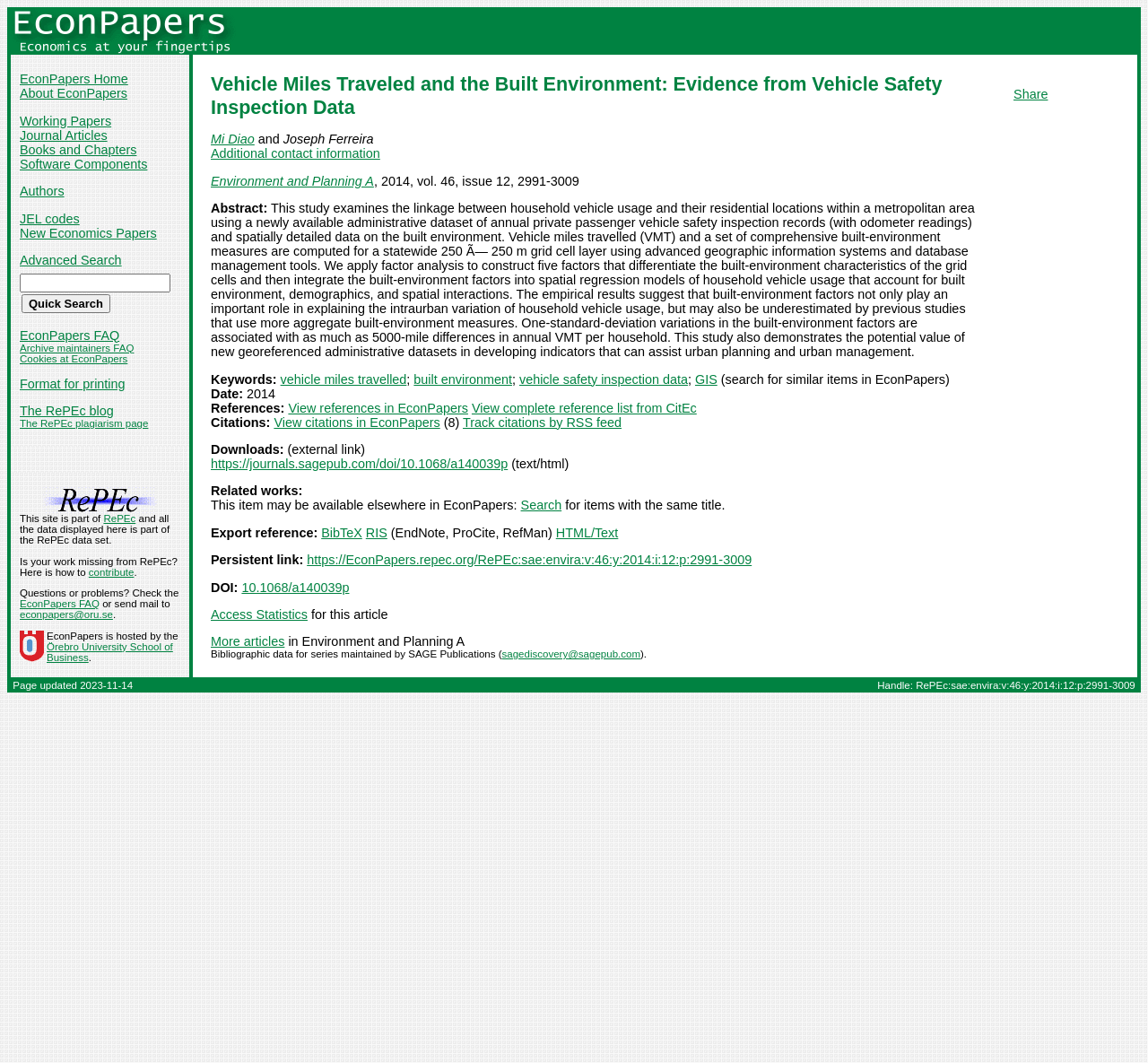Please identify the bounding box coordinates of the clickable area that will fulfill the following instruction: "View citations in EconPapers". The coordinates should be in the format of four float numbers between 0 and 1, i.e., [left, top, right, bottom].

[0.239, 0.39, 0.383, 0.404]